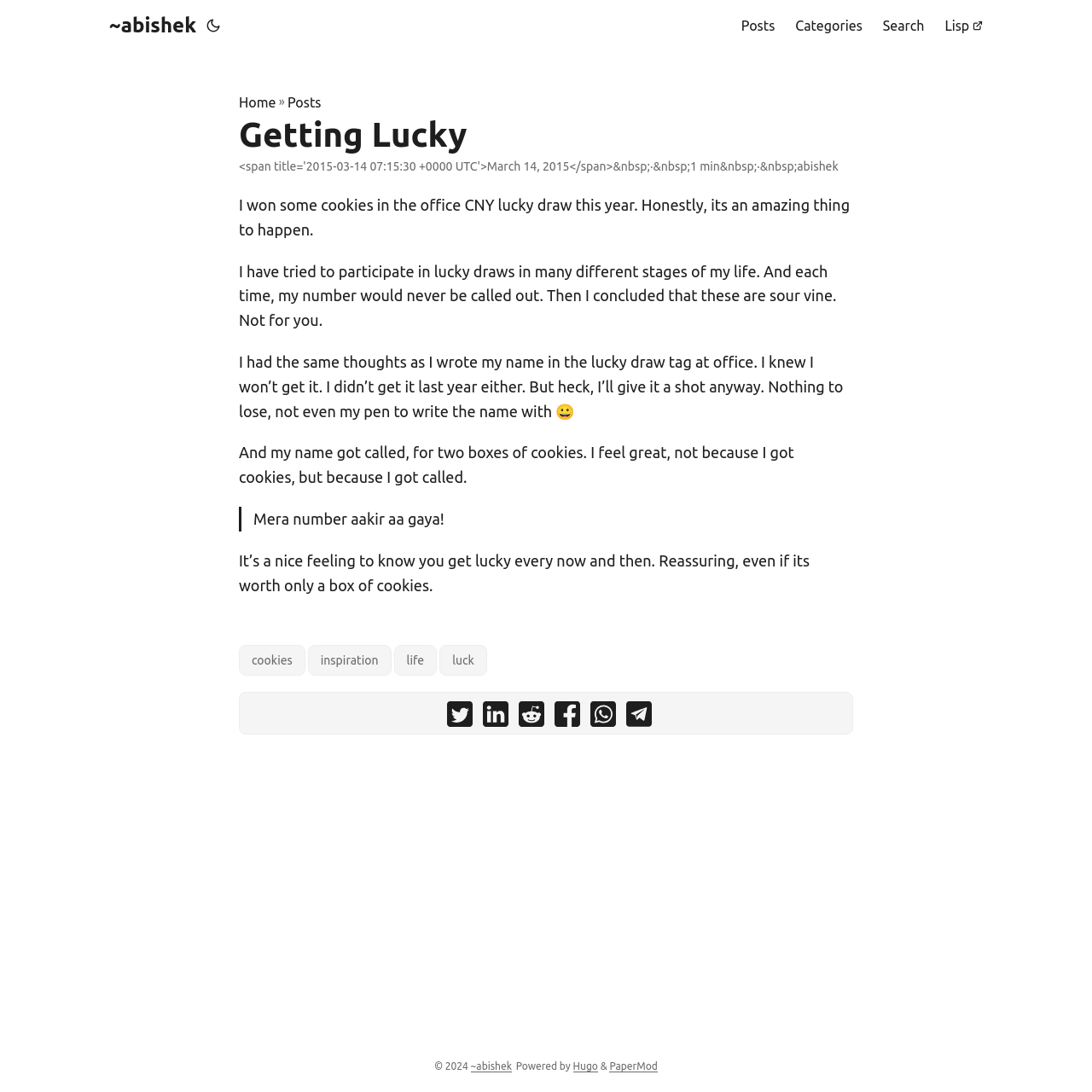Locate the bounding box coordinates of the clickable region to complete the following instruction: "go to home page."

[0.219, 0.084, 0.253, 0.104]